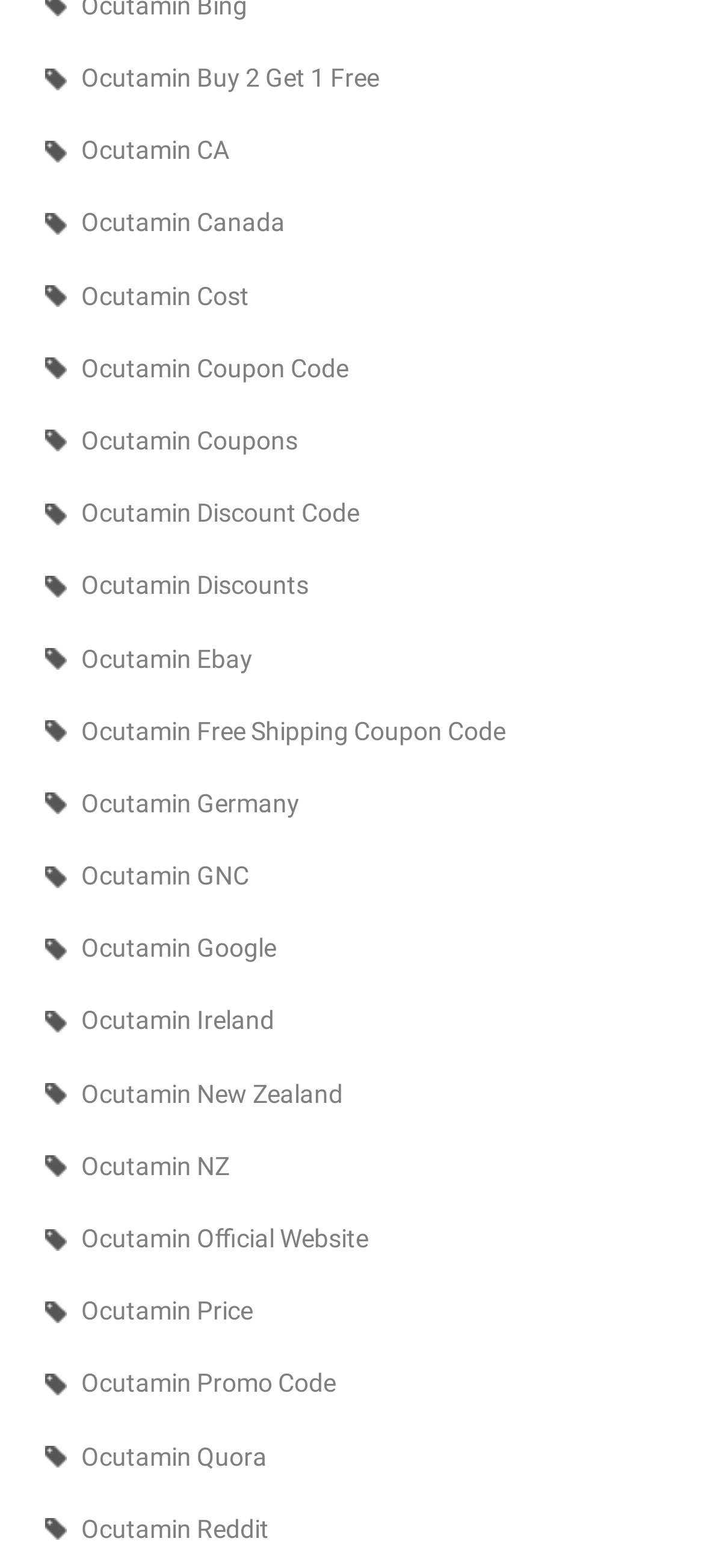Find the bounding box coordinates of the clickable area that will achieve the following instruction: "Explore Ocutamin Price".

[0.064, 0.822, 0.936, 0.851]